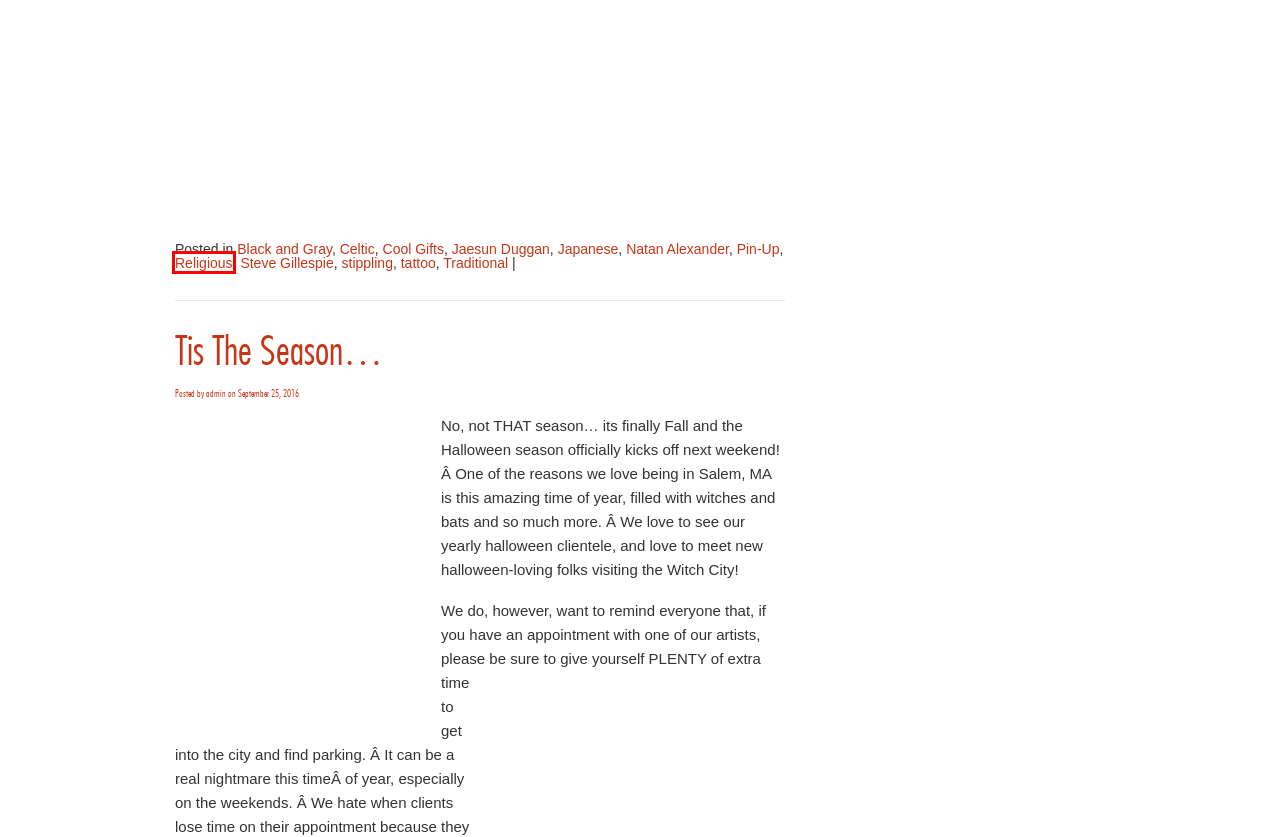Look at the screenshot of the webpage and find the element within the red bounding box. Choose the webpage description that best fits the new webpage that will appear after clicking the element. Here are the candidates:
A. Traditional | Witch City Ink
B. Religious | Witch City Ink
C. Steve Gillespie | Witch City Ink
D. stippling | Witch City Ink
E. Celtic | Witch City Ink
F. Cool Gifts | Witch City Ink
G. Pin-Up | Witch City Ink
H. September 25, 2016 | Witch City Ink

B